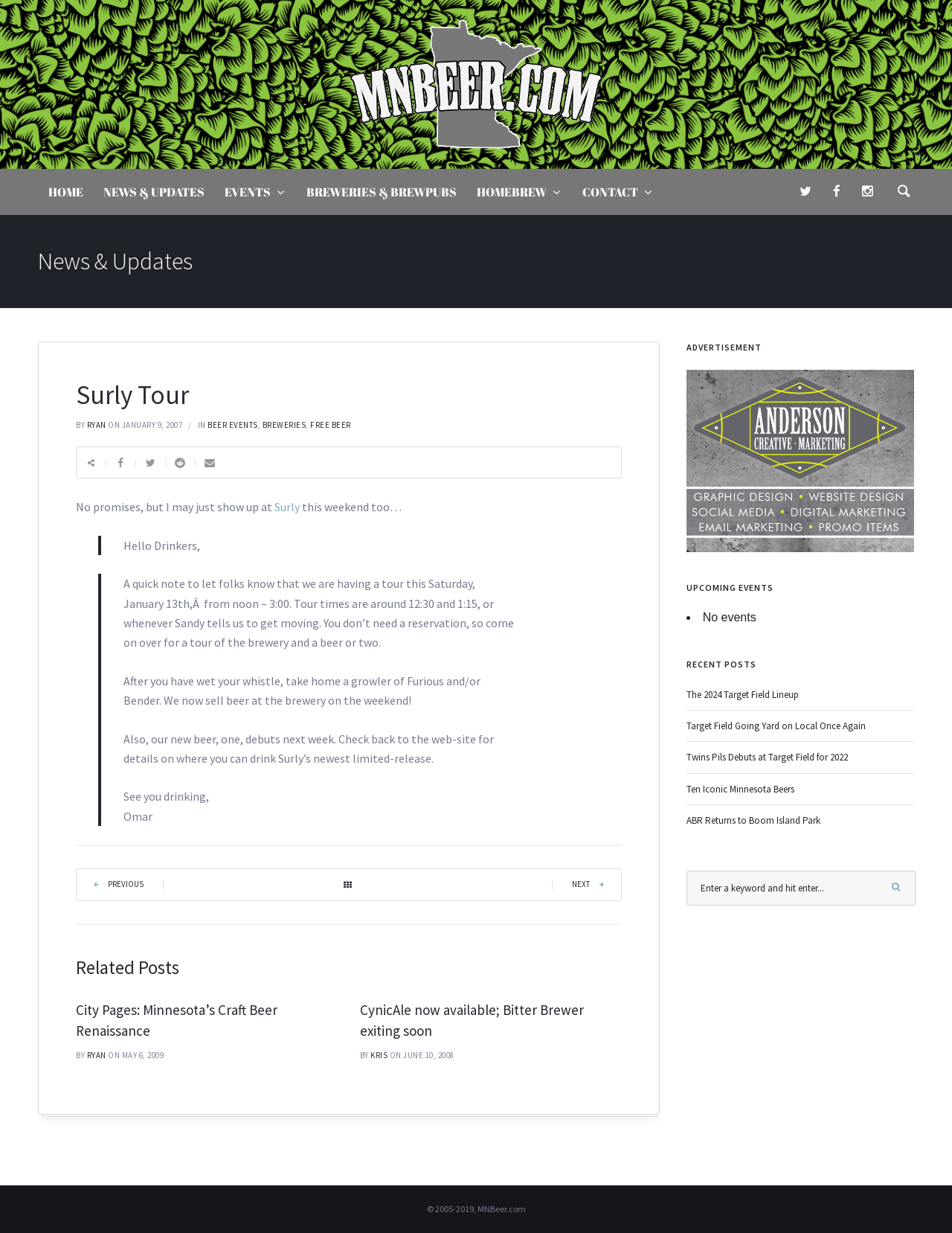Show the bounding box coordinates for the HTML element described as: "4 Types and Classes".

None